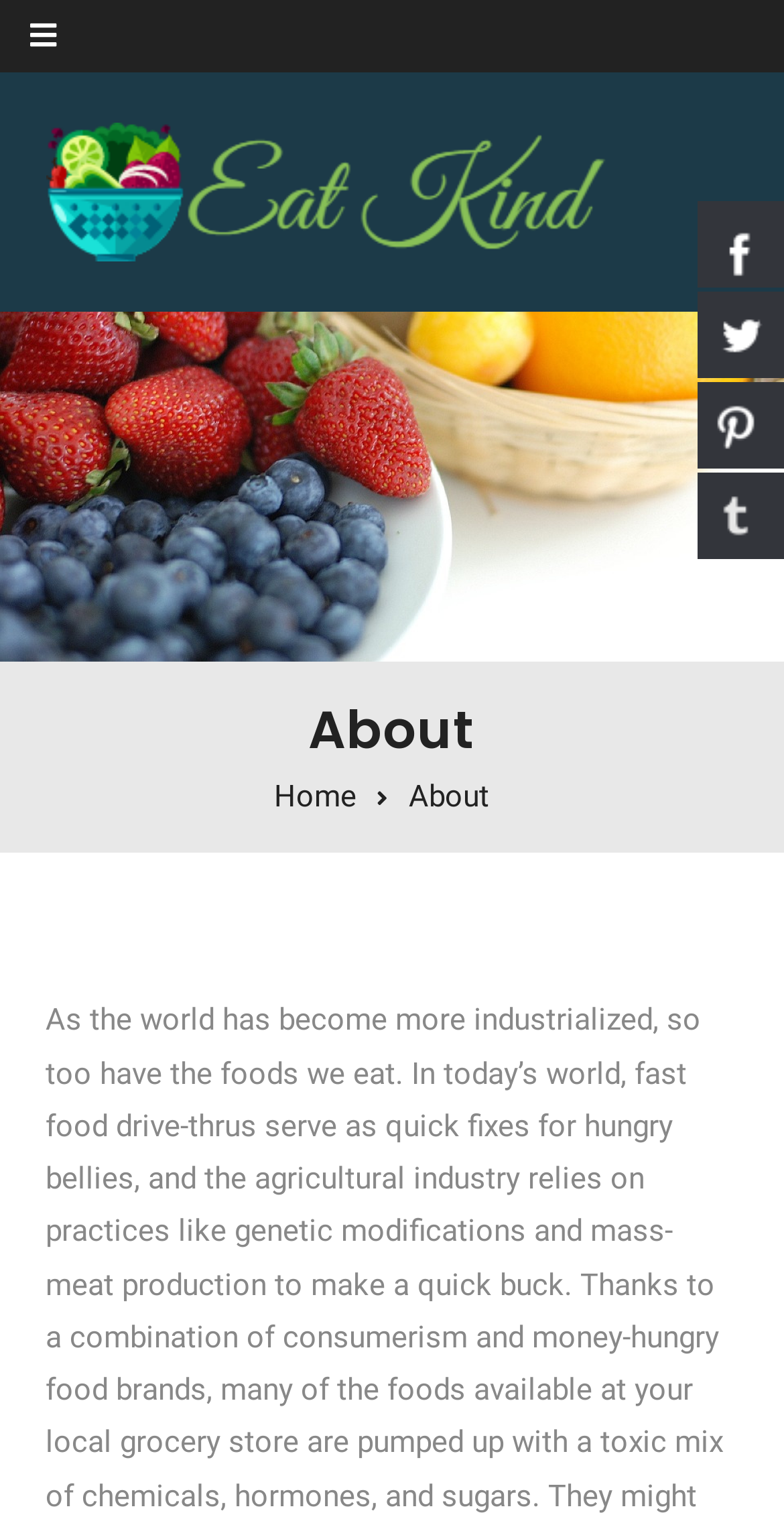Is there a skip to content link on the page?
Based on the image, respond with a single word or phrase.

Yes